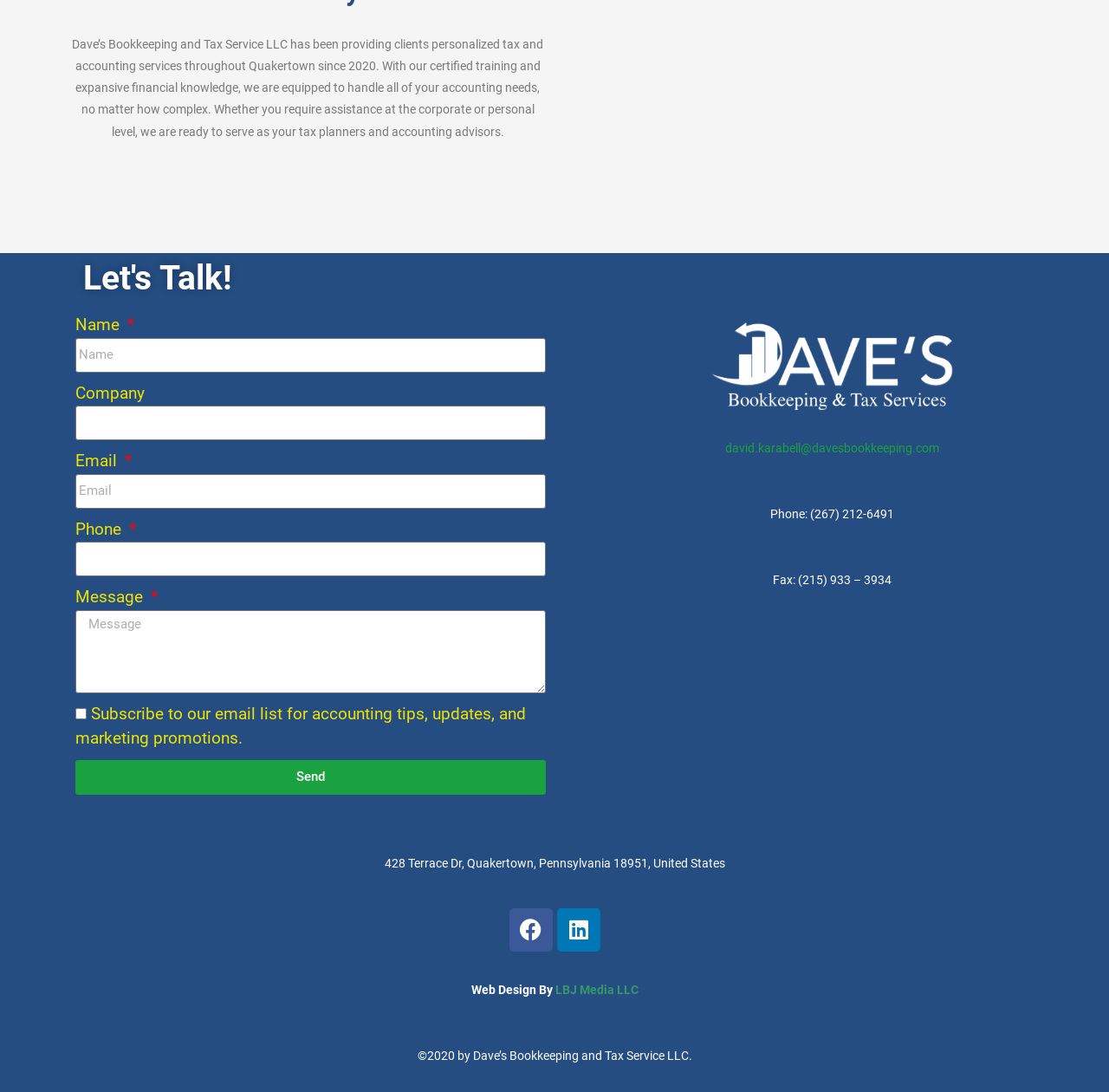Provide a single word or phrase to answer the given question: 
What social media platforms does the company have a presence on?

Facebook and Linkedin